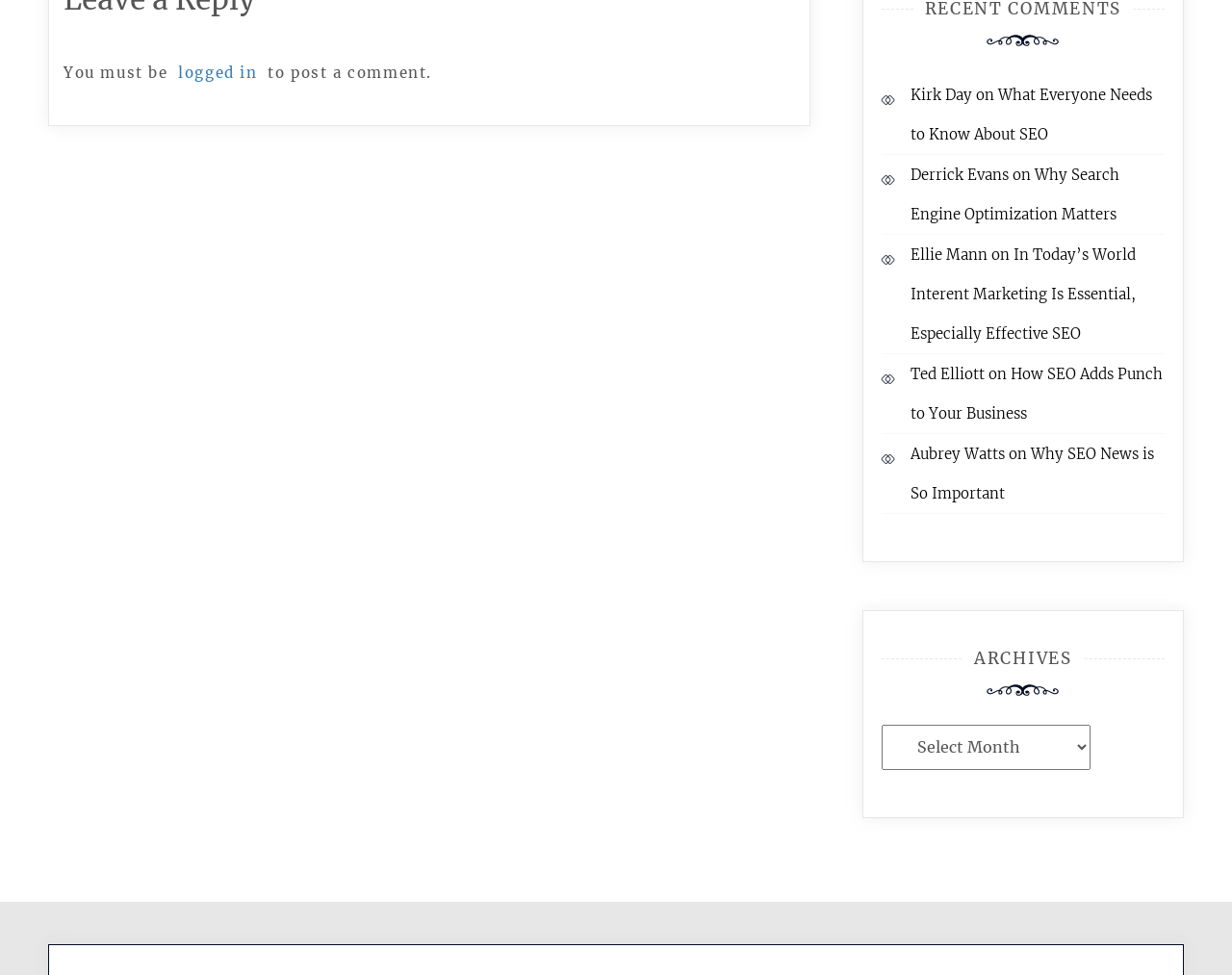Answer the following in one word or a short phrase: 
What is the category of the section with 'Kirk Day'?

RECENT COMMENTS